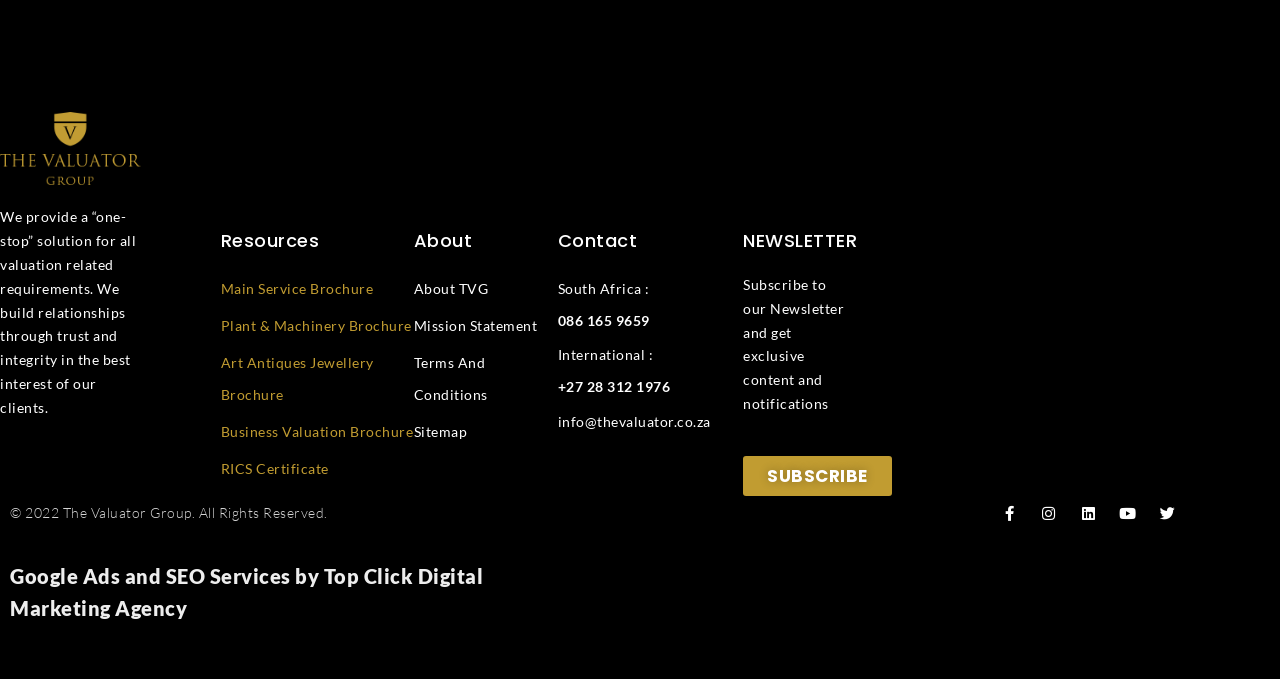What is the company's valuation brochure for?
Using the image as a reference, deliver a detailed and thorough answer to the question.

One of the company's valuation brochures is specifically for 'Plant & Machinery', as indicated by the link under the 'Resources' heading, which is located in the top-left section of the webpage.